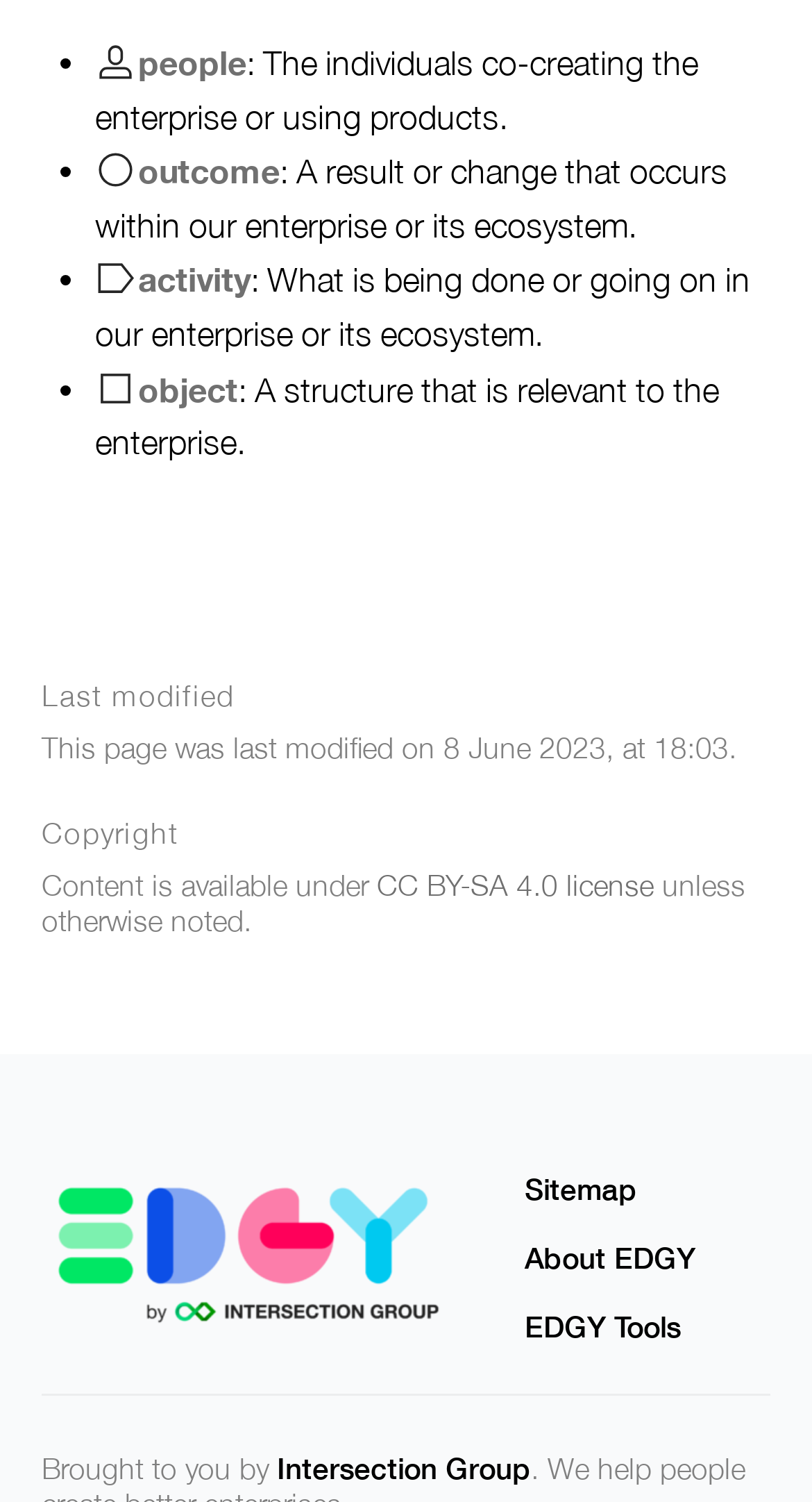Determine the bounding box coordinates of the target area to click to execute the following instruction: "View Recent Posts."

None